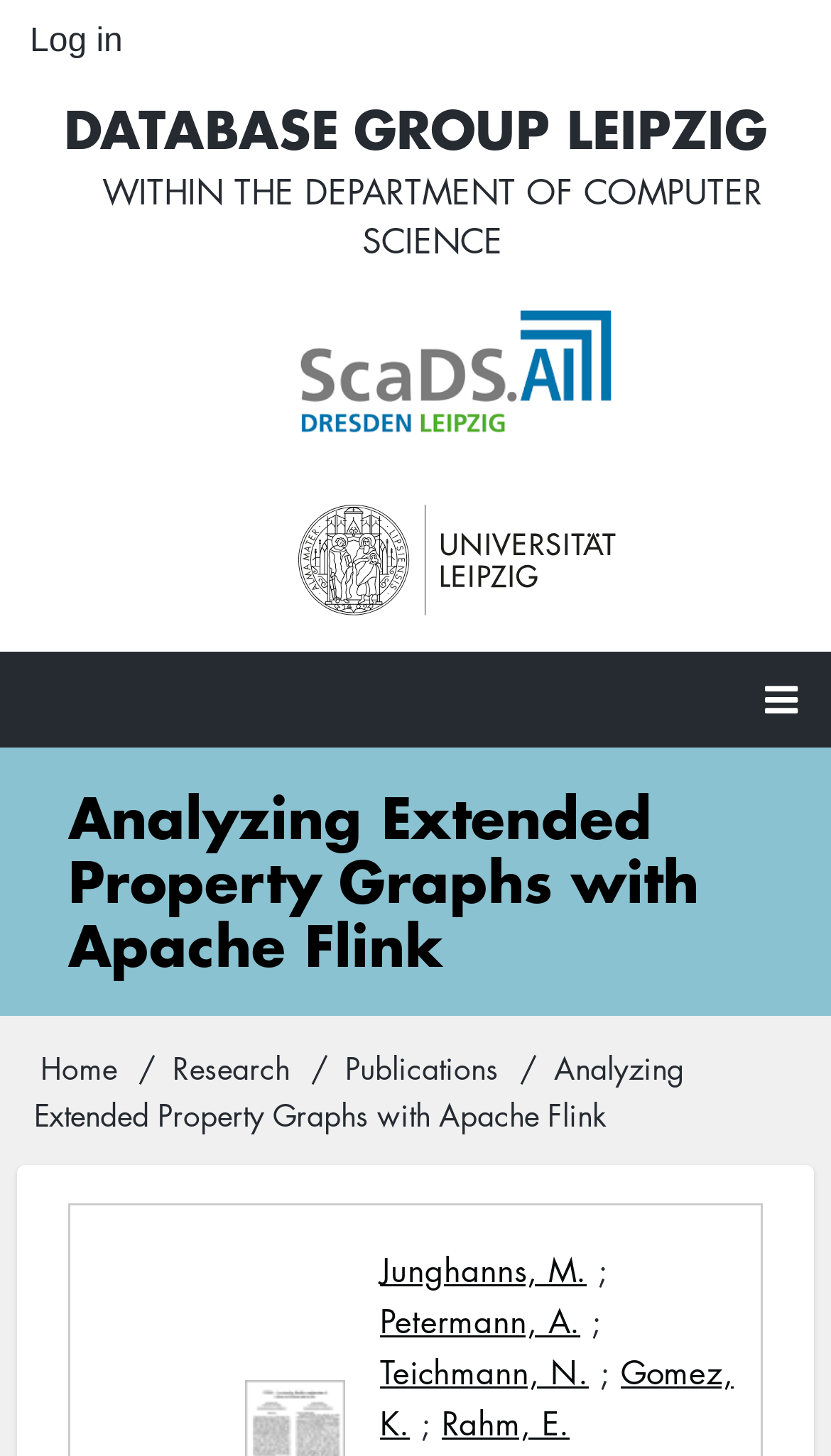Show the bounding box coordinates of the region that should be clicked to follow the instruction: "Click on 'Increase your online visibility'."

None